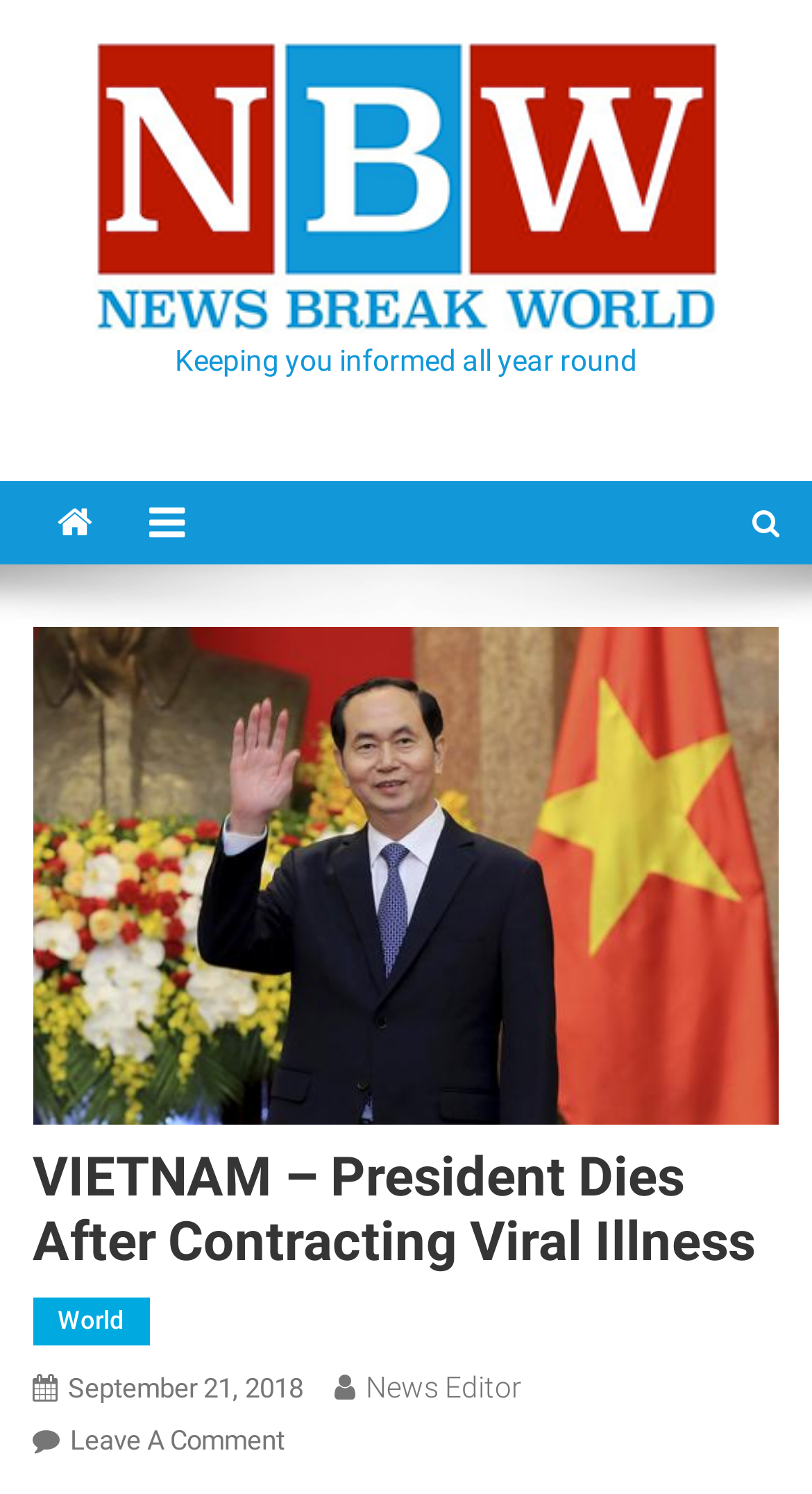Give a comprehensive overview of the webpage, including key elements.

The webpage appears to be a news article page. At the top, there is a link taking up most of the width of the page. Below it, there is a static text element that reads "Keeping you informed all year round". 

To the left of the static text, there are two links, likely icons, represented by Unicode characters '\uf015' and '\uf0c9'. On the opposite side of the page, there is another link, also likely an icon, represented by the Unicode character '\uf002'.

The main content of the page is a news article with a heading that reads "VIETNAM – President Dies After Contracting Viral Illness". Below the heading, there are several links, including "World", a date "September 21, 2018", and "News Editor". The date is also marked as a time element. 

At the bottom of the page, there is a link that reads "Leave A Comment On VIETNAM – President Dies After Contracting Viral Illness".